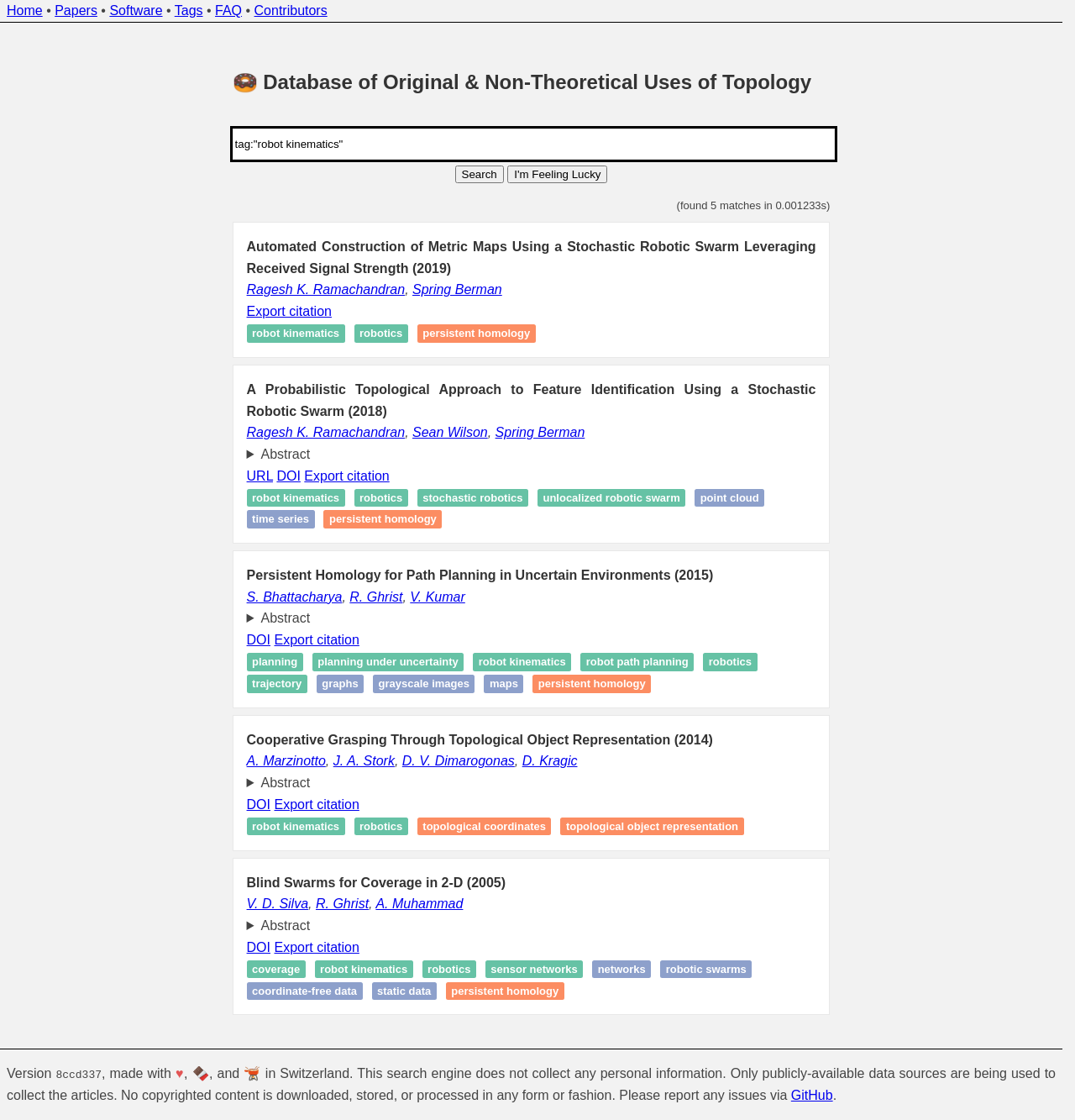Identify the bounding box coordinates for the UI element mentioned here: "Robotics". Provide the coordinates as four float values between 0 and 1, i.e., [left, top, right, bottom].

[0.398, 0.86, 0.438, 0.871]